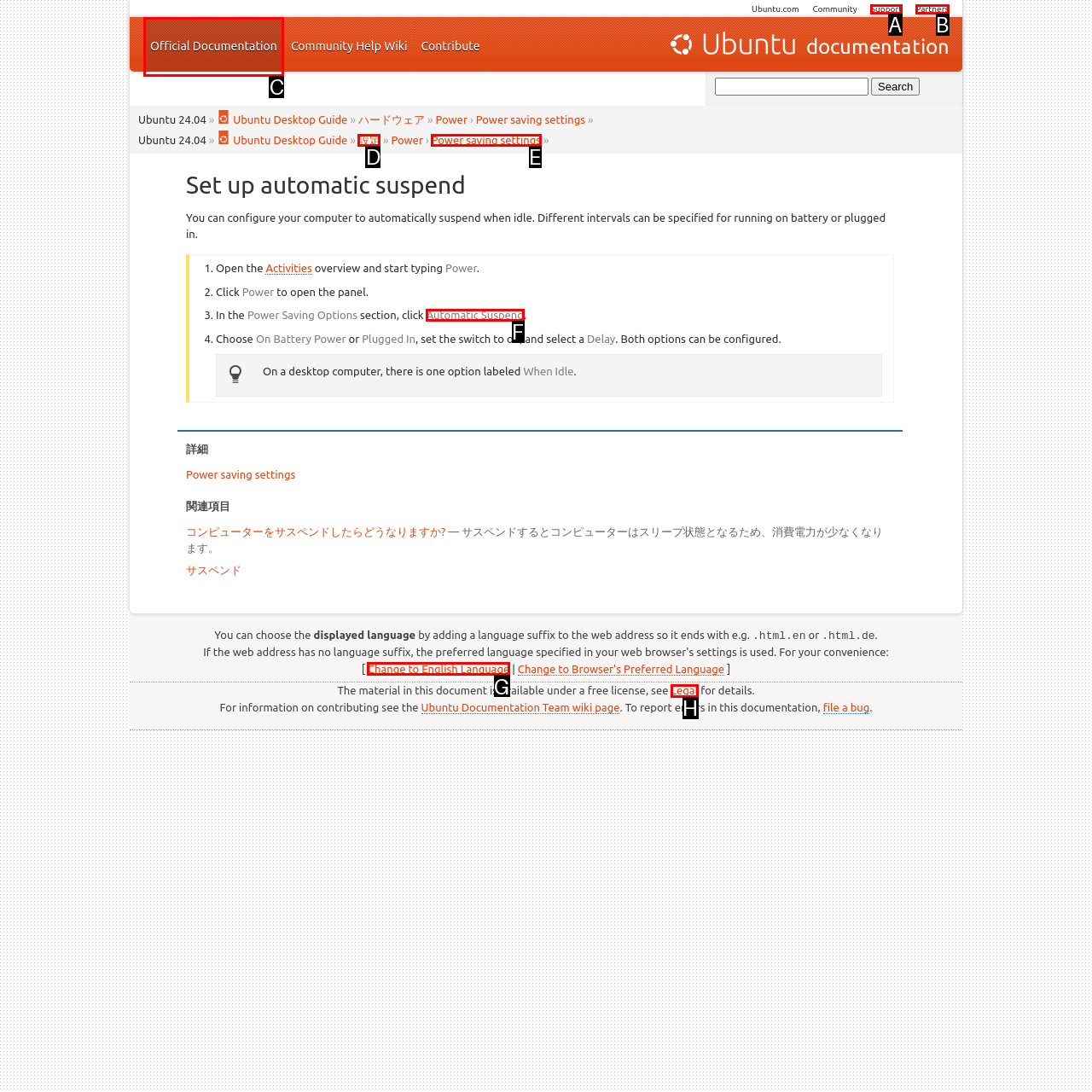Determine the letter of the element to click to accomplish this task: Click on Automatic Suspend. Respond with the letter.

F